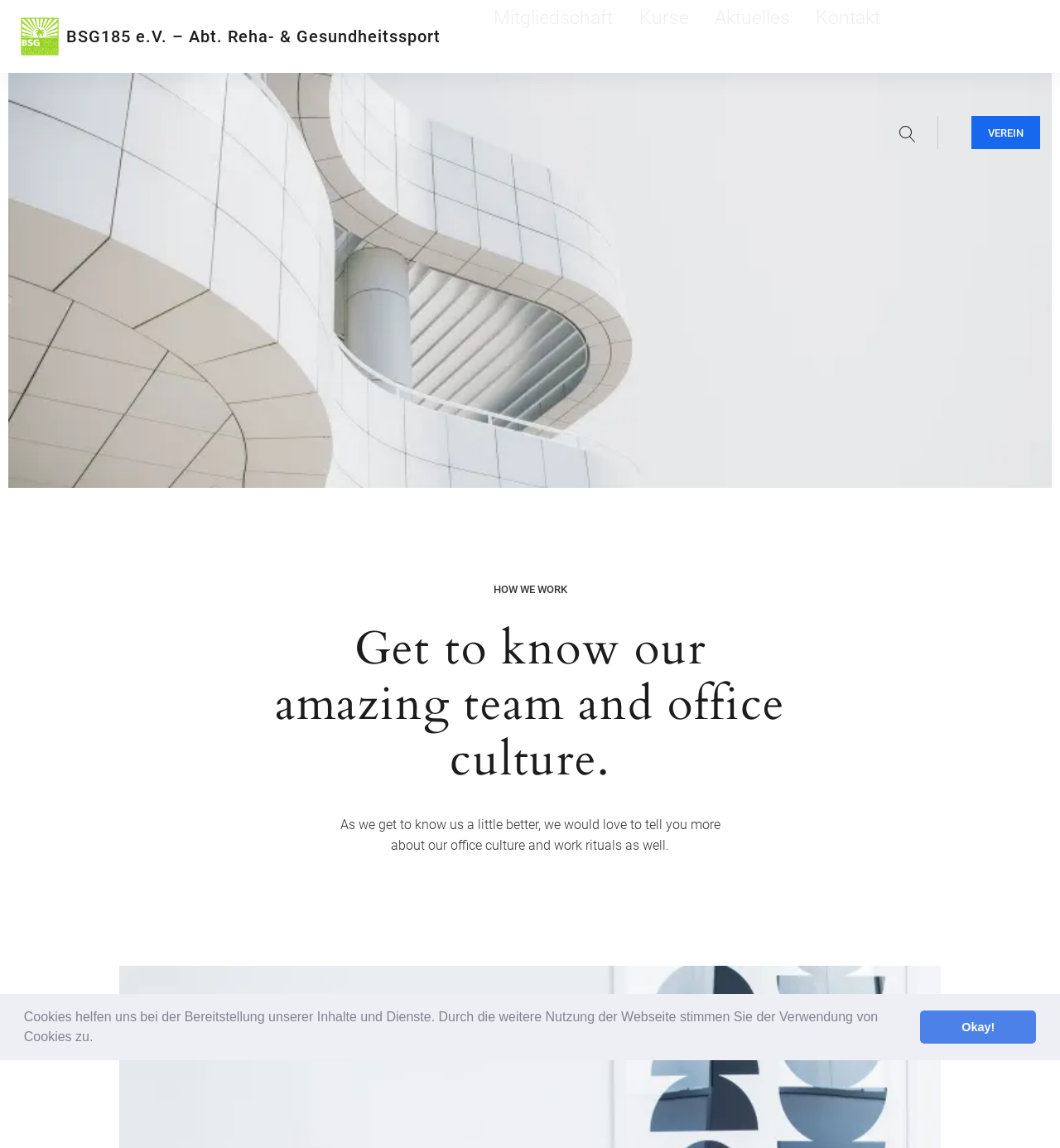What is the topic of the section below the navigation links?
Refer to the image and provide a concise answer in one word or phrase.

Office culture and team